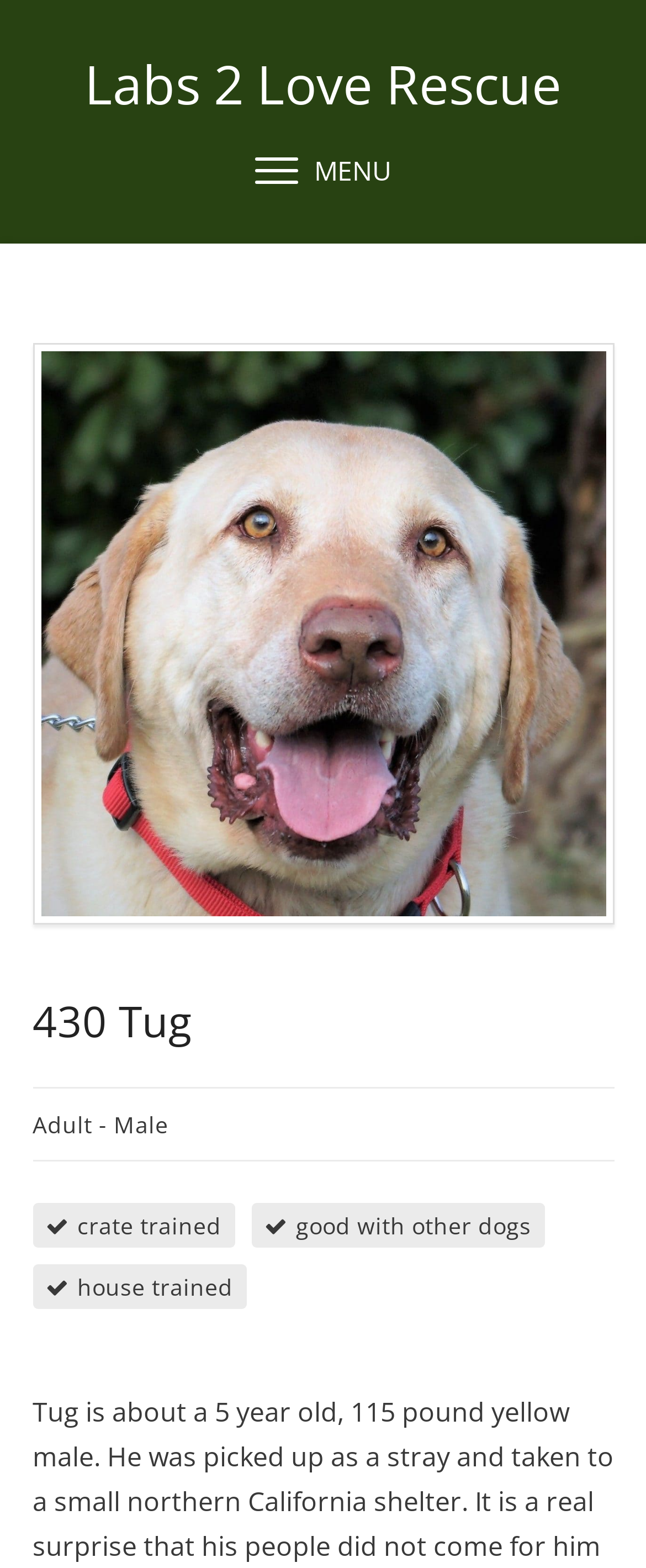From the details in the image, provide a thorough response to the question: What is the organization's name?

The organization's name can be found in the link element 'Labs 2 Love Rescue' at the top of the webpage, which is part of the layout table.